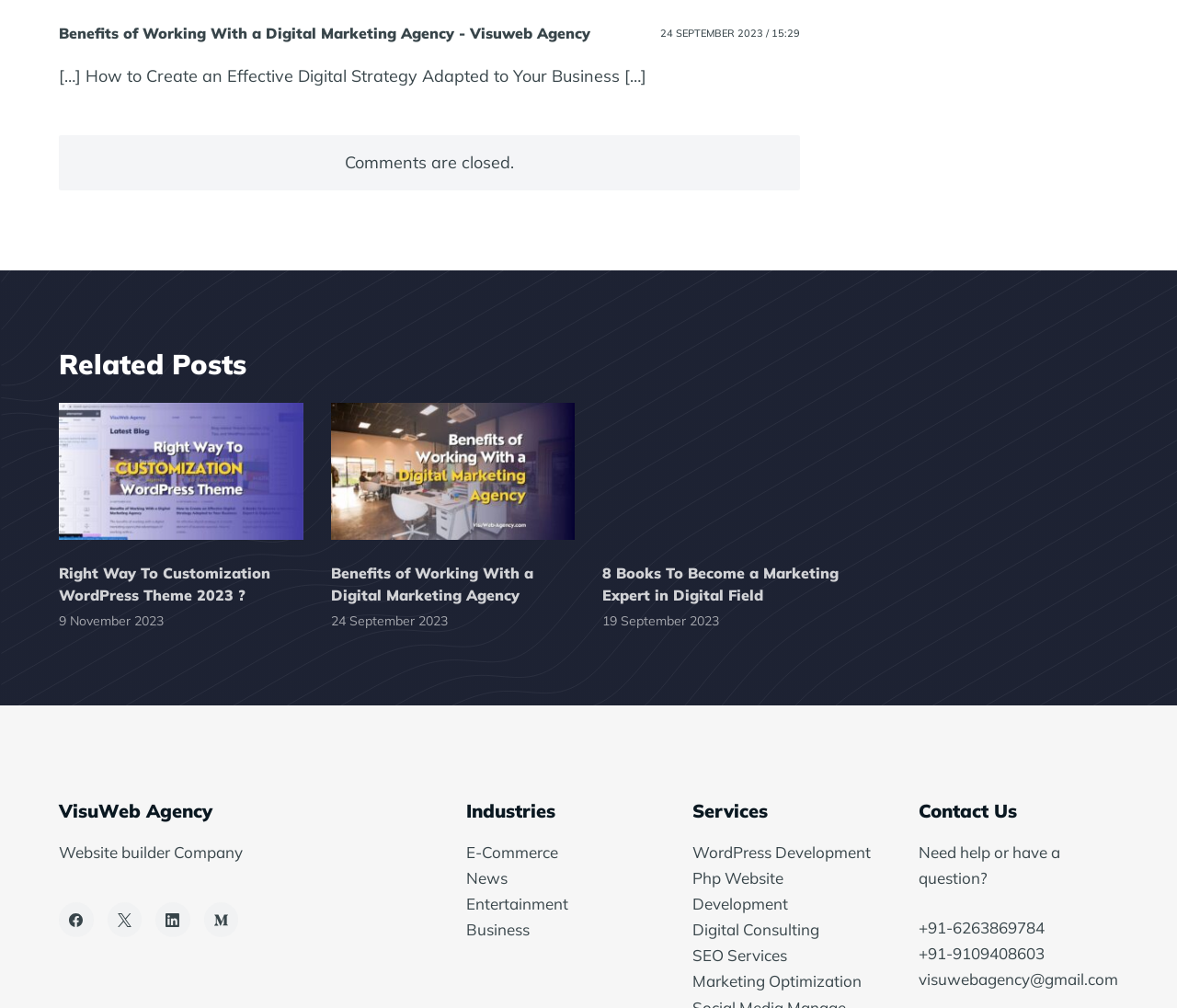Determine the bounding box coordinates of the clickable region to follow the instruction: "Read 'Right Way To Customization WordPress Theme 2023?' article".

[0.05, 0.4, 0.257, 0.536]